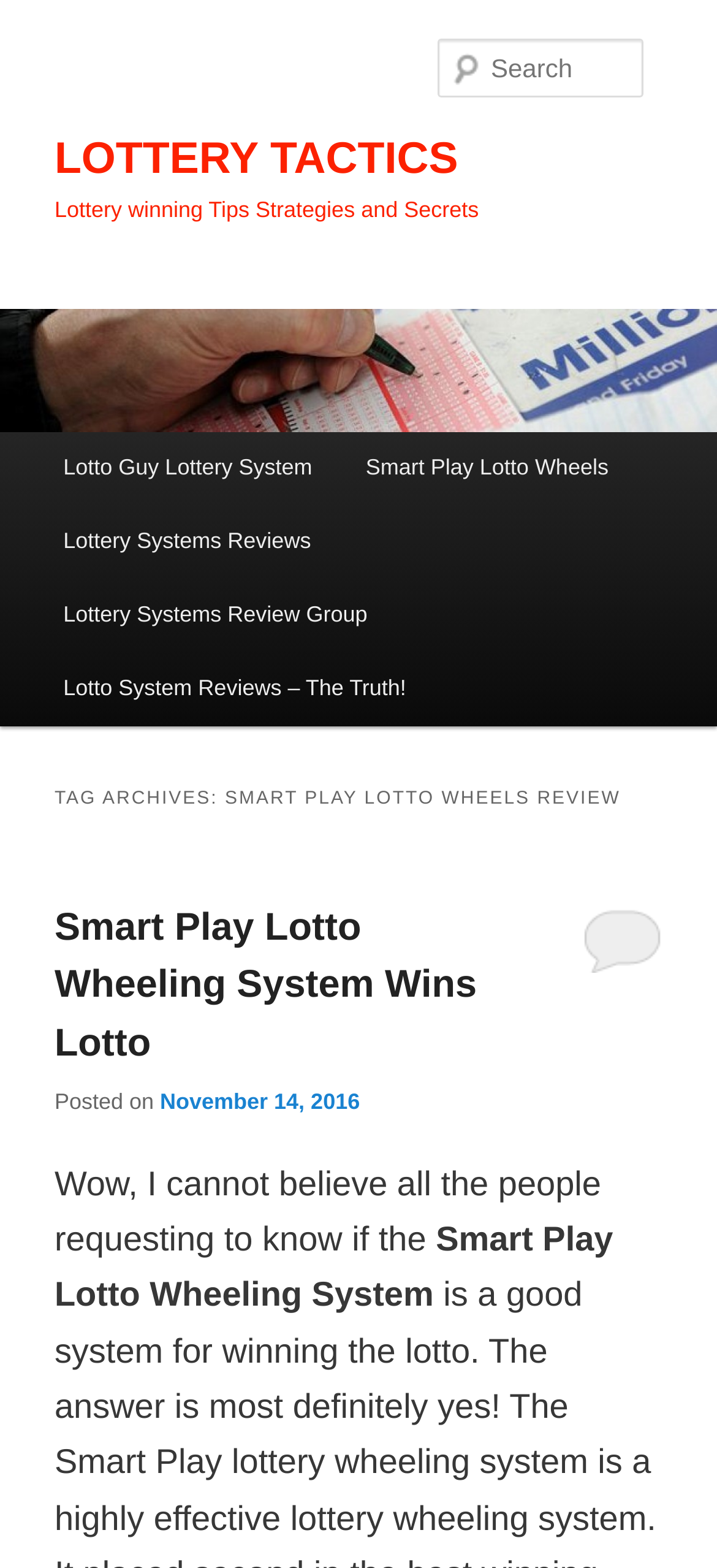Please determine the bounding box coordinates of the area that needs to be clicked to complete this task: 'Search for lottery tactics'. The coordinates must be four float numbers between 0 and 1, formatted as [left, top, right, bottom].

[0.61, 0.025, 0.897, 0.062]